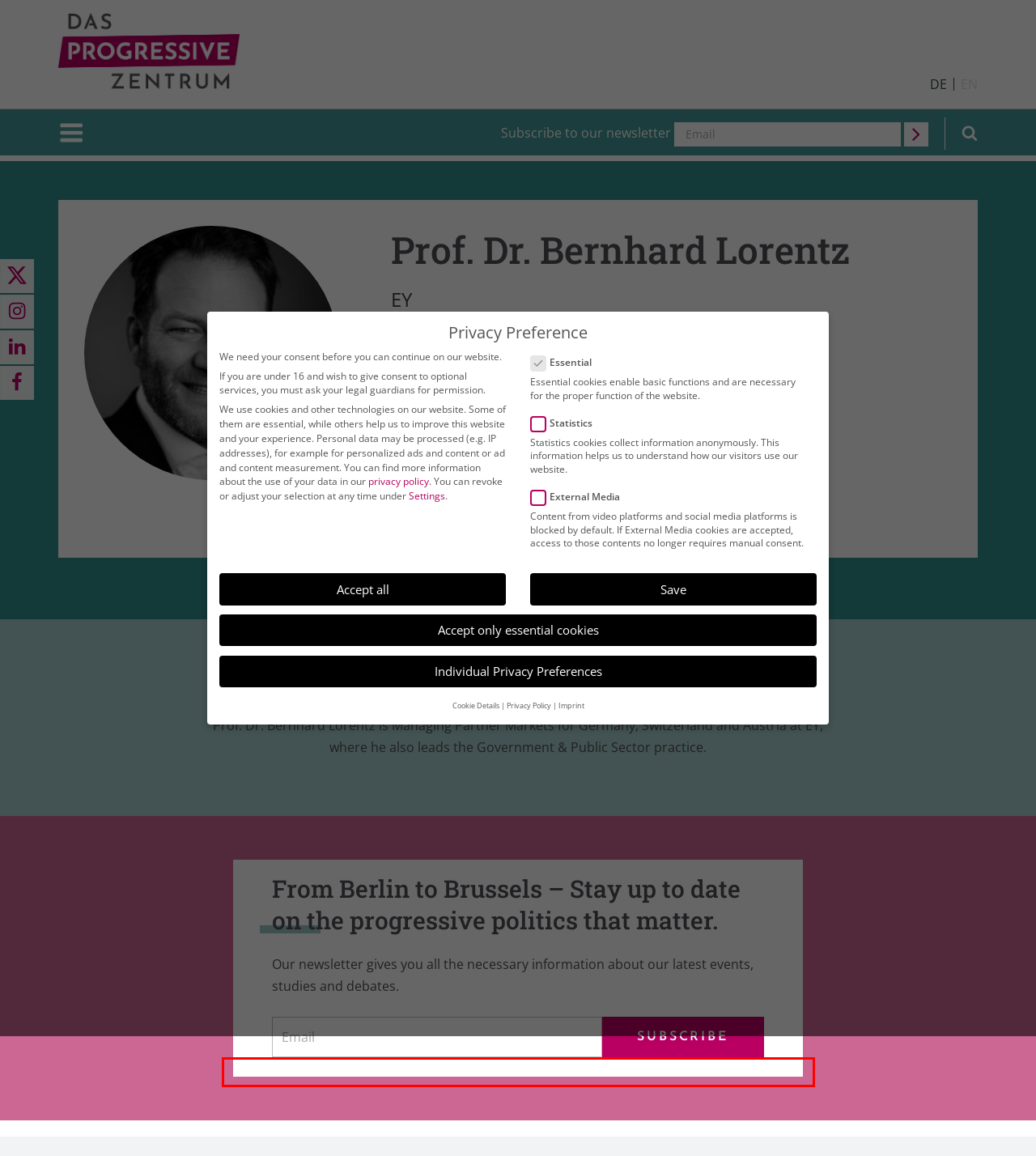Using OCR, extract the text content found within the red bounding box in the given webpage screenshot.

Content from video platforms and social media platforms is blocked by default. If External Media cookies are accepted, access to those contents no longer requires manual consent.